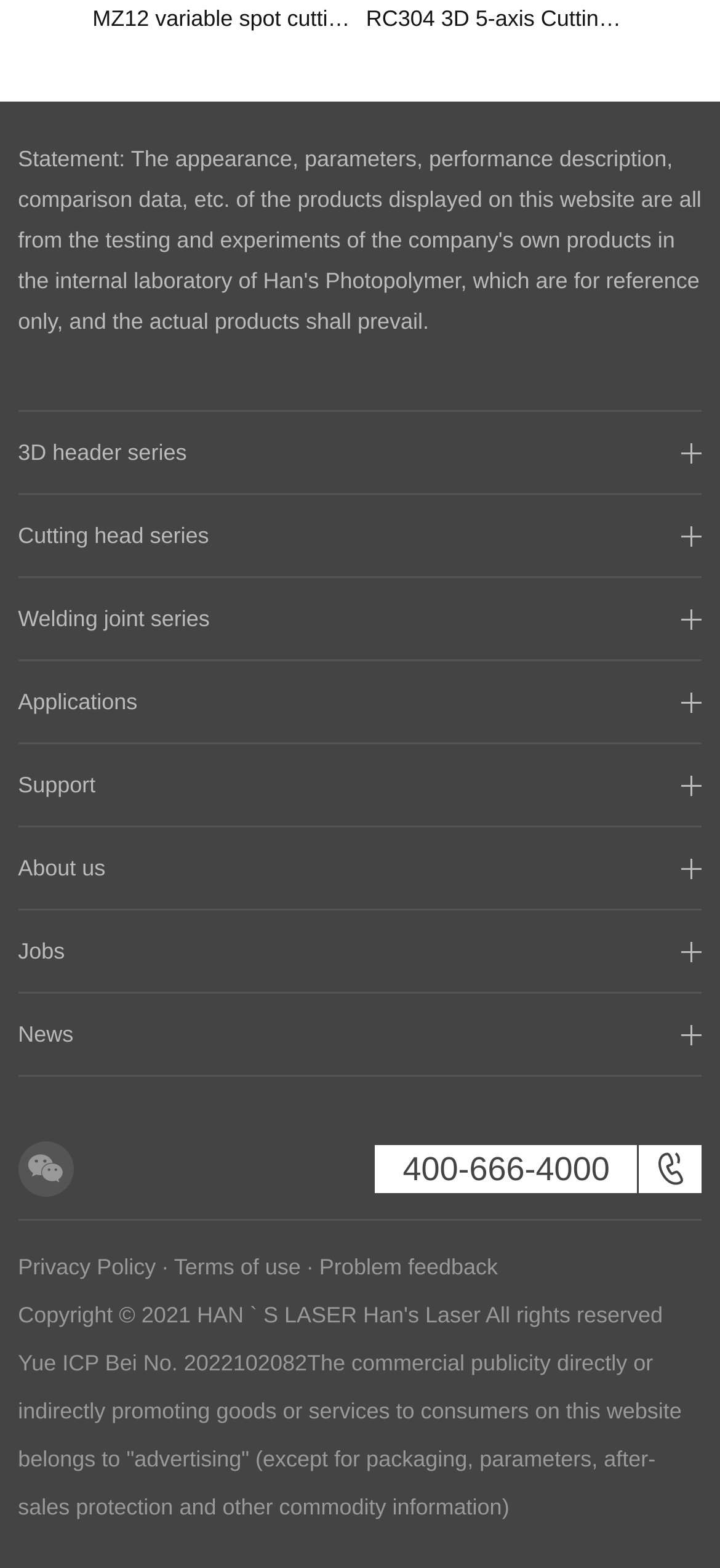Please mark the clickable region by giving the bounding box coordinates needed to complete this instruction: "Click 3D header series".

[0.025, 0.281, 0.259, 0.297]